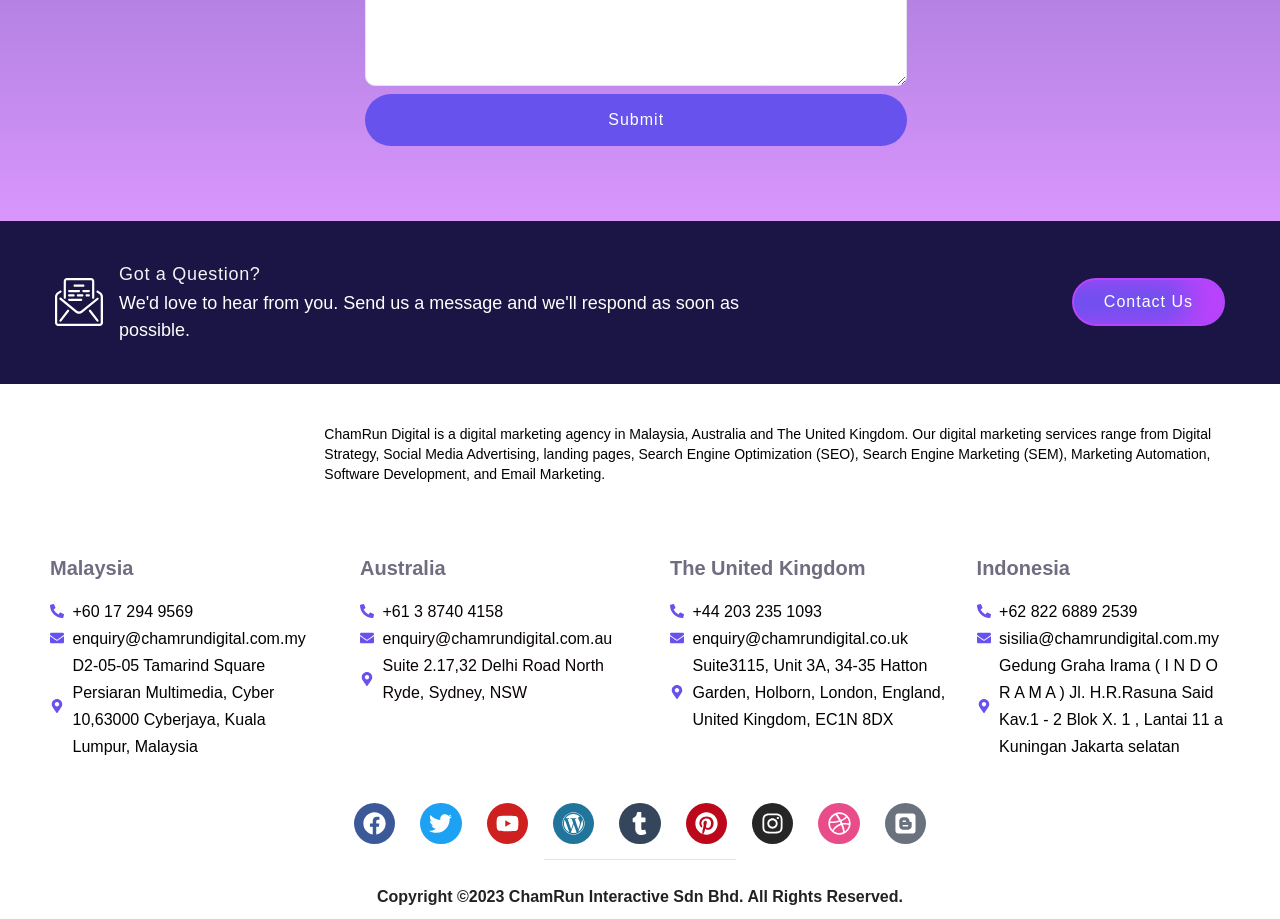What is the email address for the United Kingdom office?
Based on the image, give a concise answer in the form of a single word or short phrase.

enquiry@chamrundigital.co.uk